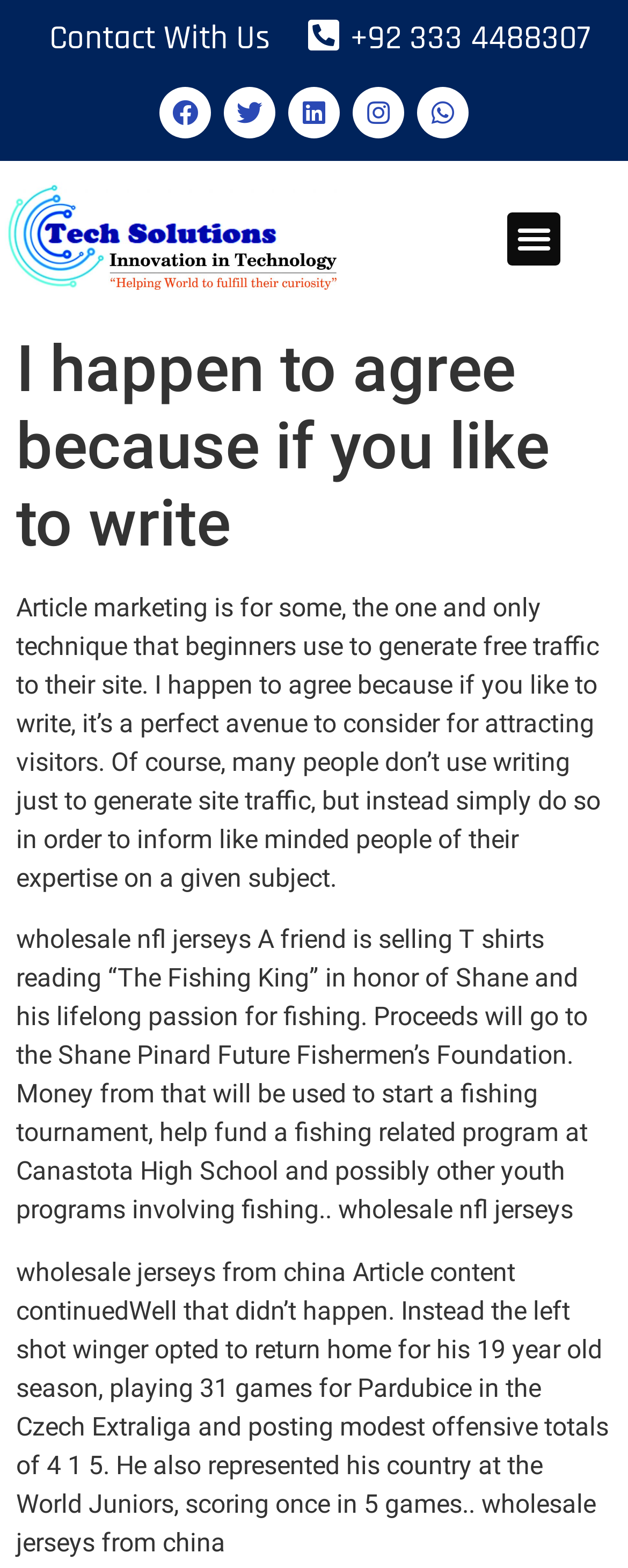Summarize the webpage with intricate details.

The webpage is about Tech Solutions, with a focus on article marketing and writing. At the top left corner, there is a "Contact With Us" section, followed by a phone number "+92 333 4488307" and a Whatsapp icon. On the top right corner, there is a "Menu Toggle" button.

Below the top section, there is a main header that reads "I happen to agree because if you like to write". This is followed by a long paragraph of text that discusses article marketing as a technique for generating free traffic to a website, and how it can be a perfect avenue for attracting visitors.

Underneath this paragraph, there are two more blocks of text. The first one talks about a friend selling T-shirts to raise money for a fishing-related foundation, while the second one discusses a hockey player's decision to return home for his 19-year-old season and play in the Czech Extraliga.